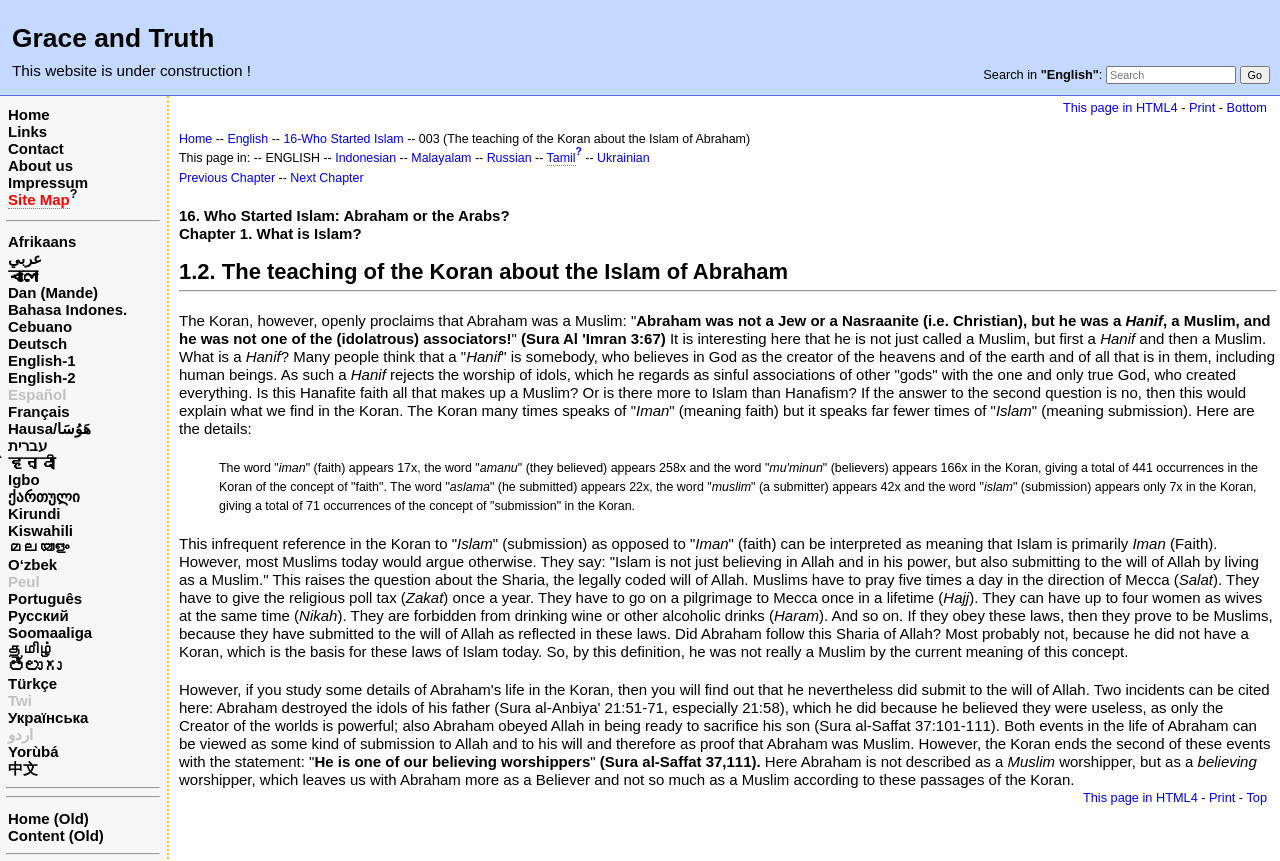Determine the bounding box coordinates of the section to be clicked to follow the instruction: "Search in English". The coordinates should be given as four float numbers between 0 and 1, formatted as [left, top, right, bottom].

[0.864, 0.077, 0.966, 0.098]